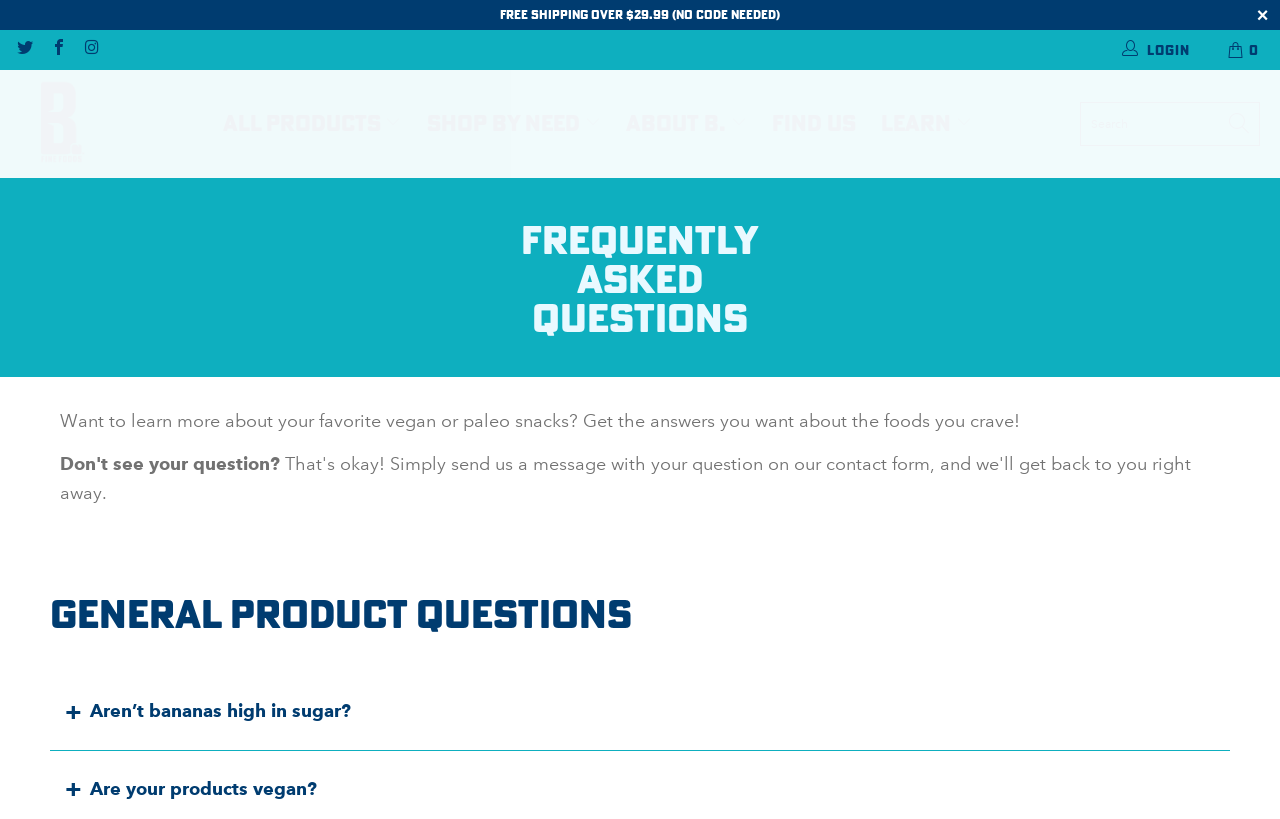Locate the bounding box coordinates of the area that needs to be clicked to fulfill the following instruction: "ask a question about general product". The coordinates should be in the format of four float numbers between 0 and 1, namely [left, top, right, bottom].

[0.039, 0.822, 0.961, 0.917]